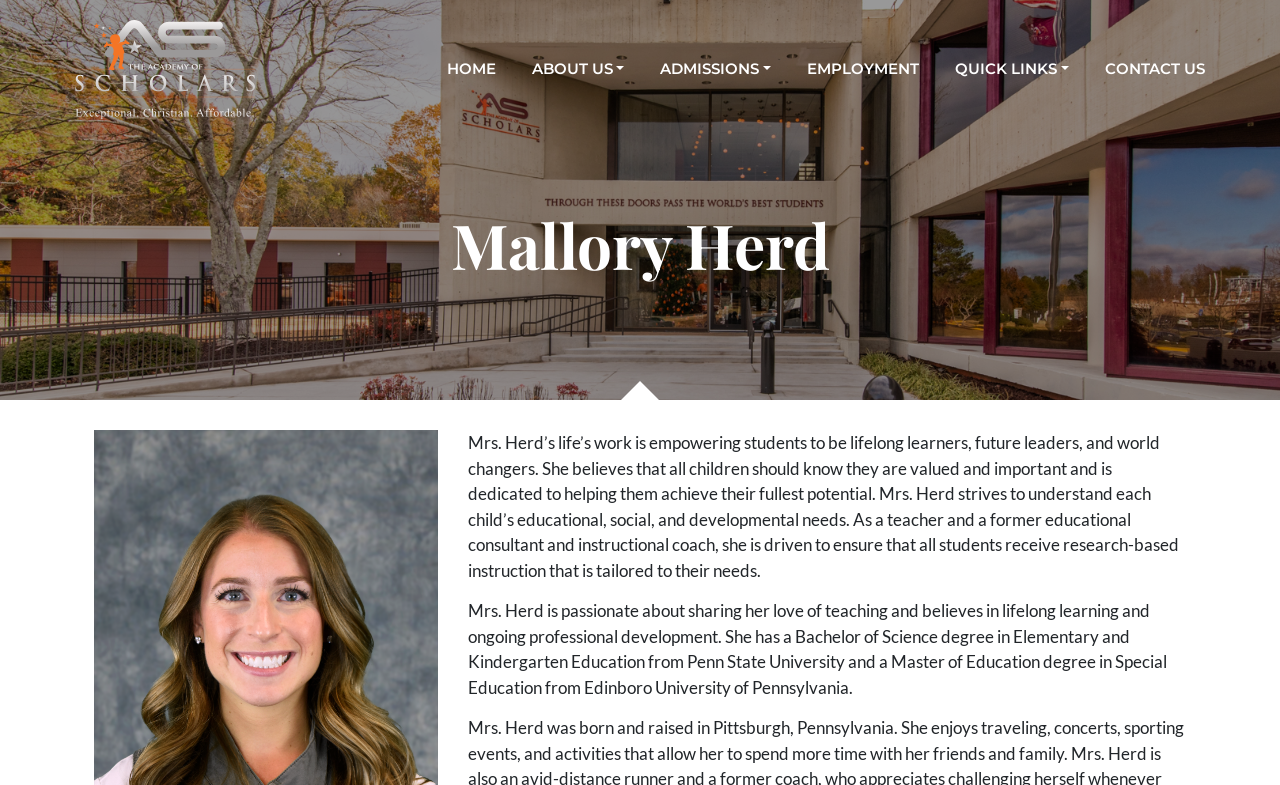Predict the bounding box coordinates of the UI element that matches this description: "Admissions". The coordinates should be in the format [left, top, right, bottom] with each value between 0 and 1.

[0.502, 0.074, 0.617, 0.103]